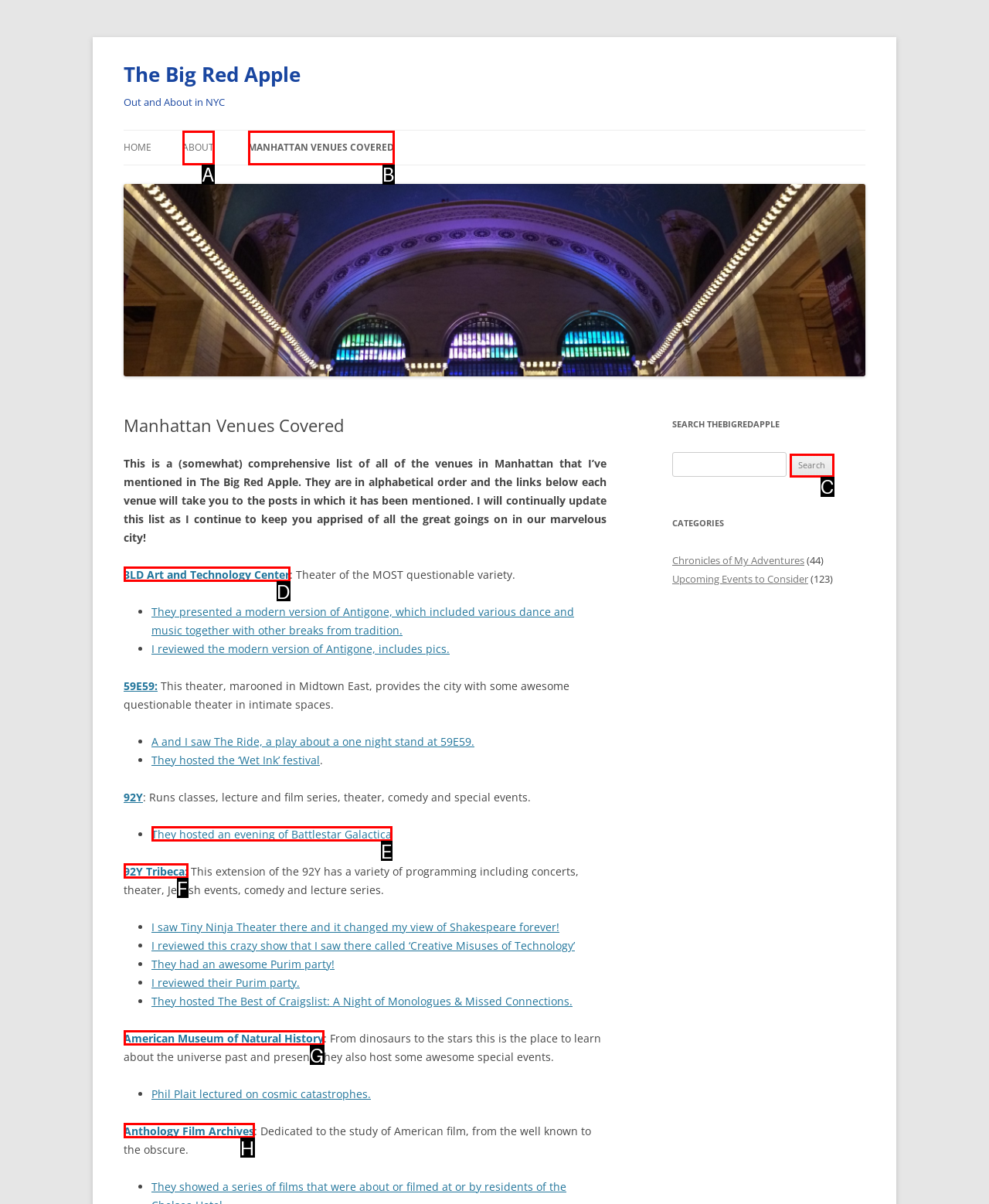Match the description: Manhattan Venues Covered to one of the options shown. Reply with the letter of the best match.

B